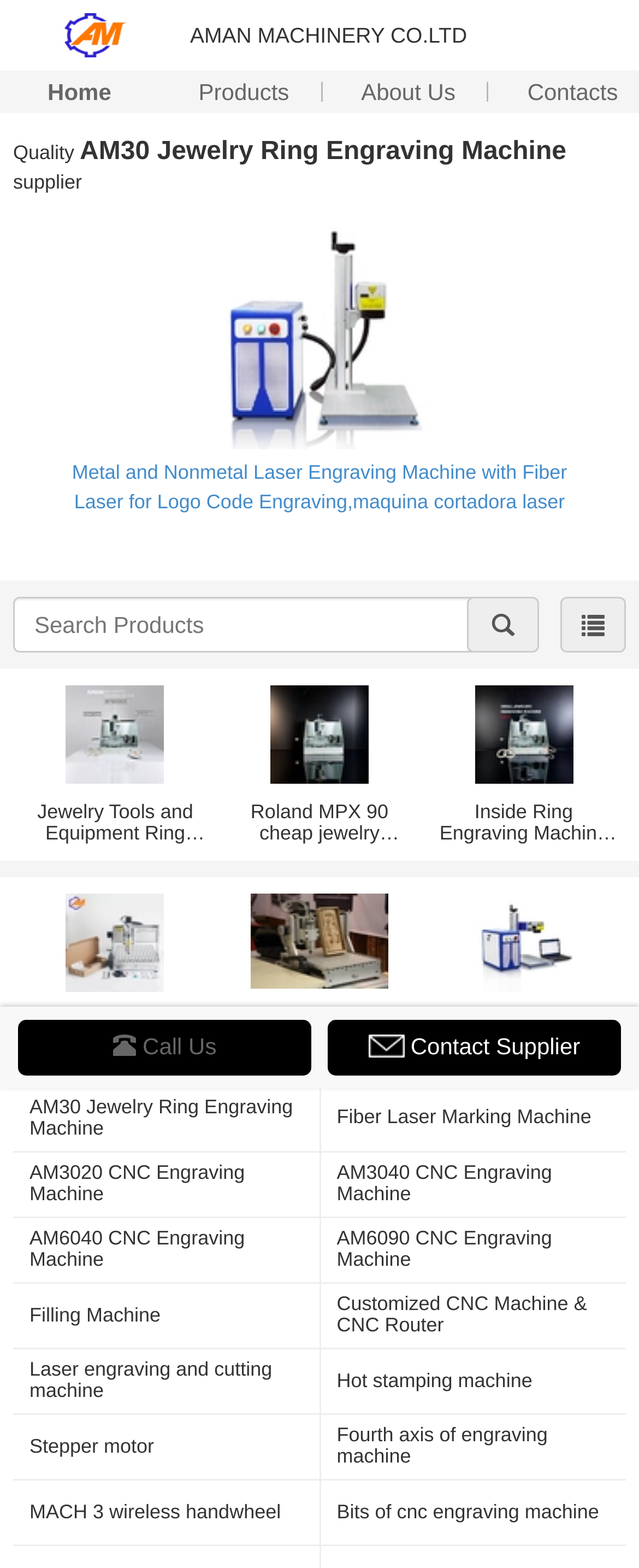Utilize the details in the image to give a detailed response to the question: How many product categories are listed on the webpage?

There are 8 product categories listed on the webpage, including AM30 Jewelry Ring Engraving Machine, Fiber Laser Marking Machine, and others, as shown in the grid layout.